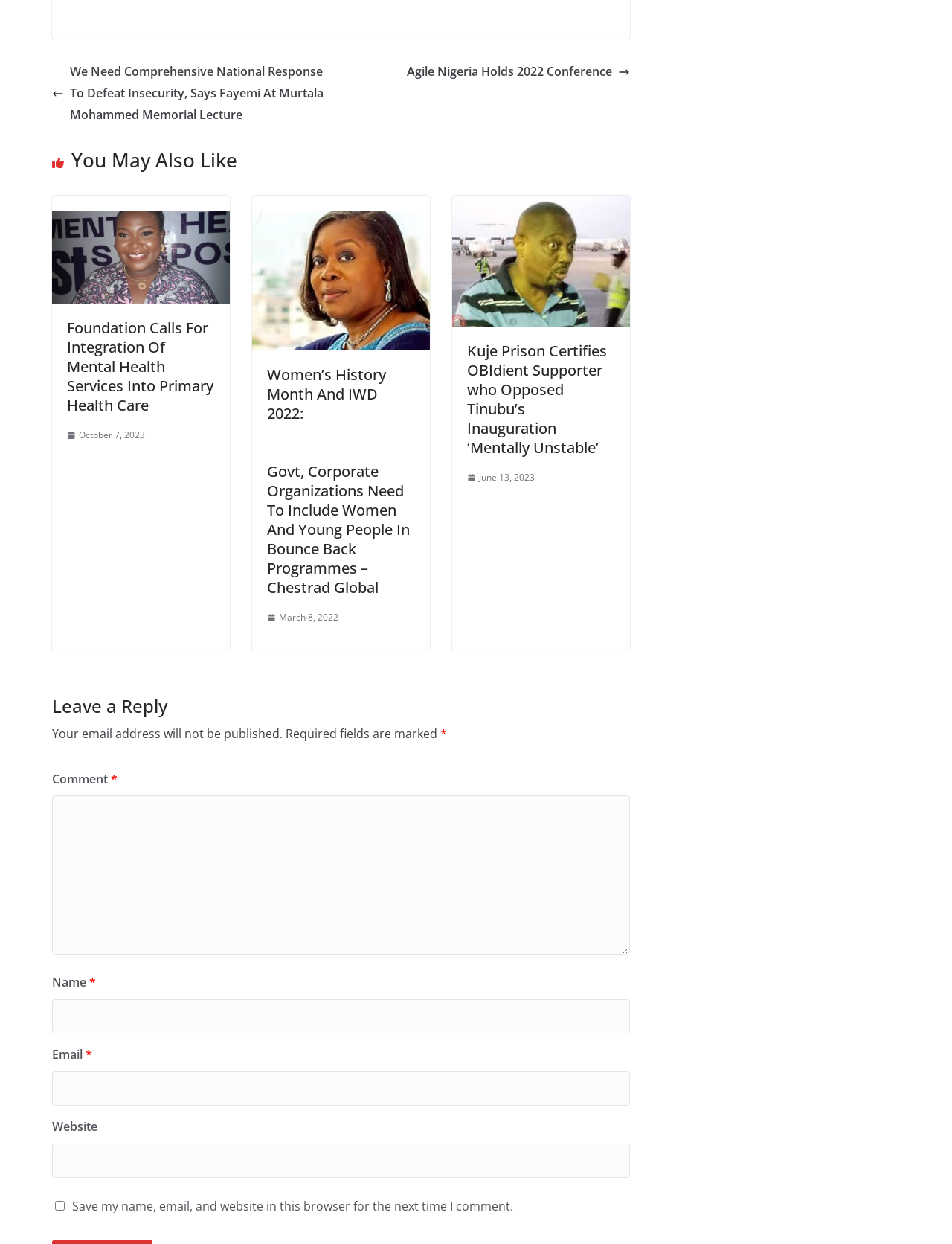Please determine the bounding box coordinates of the area that needs to be clicked to complete this task: 'Enter your name'. The coordinates must be four float numbers between 0 and 1, formatted as [left, top, right, bottom].

[0.055, 0.803, 0.662, 0.831]